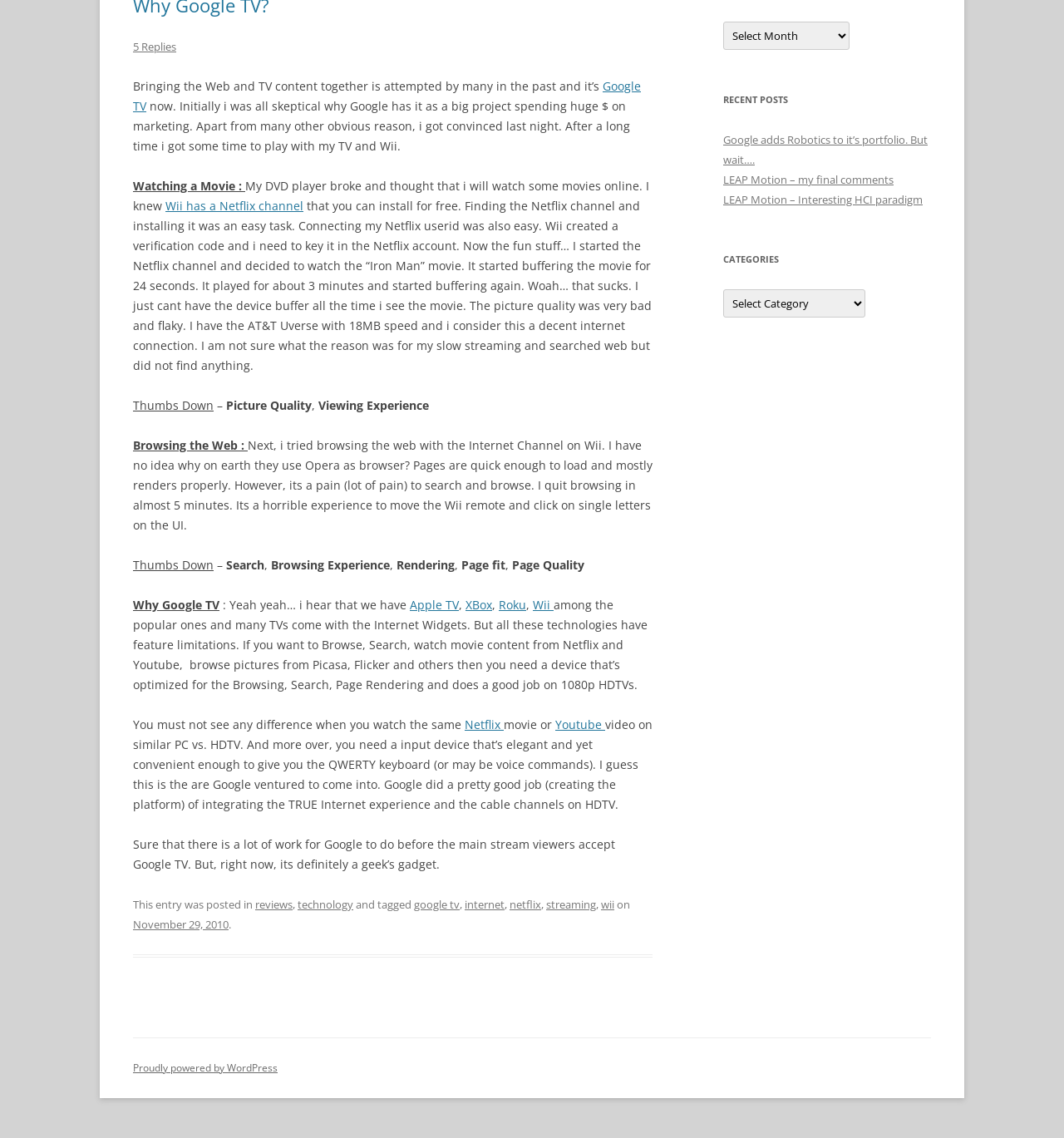Ascertain the bounding box coordinates for the UI element detailed here: "Netflix". The coordinates should be provided as [left, top, right, bottom] with each value being a float between 0 and 1.

[0.437, 0.629, 0.473, 0.643]